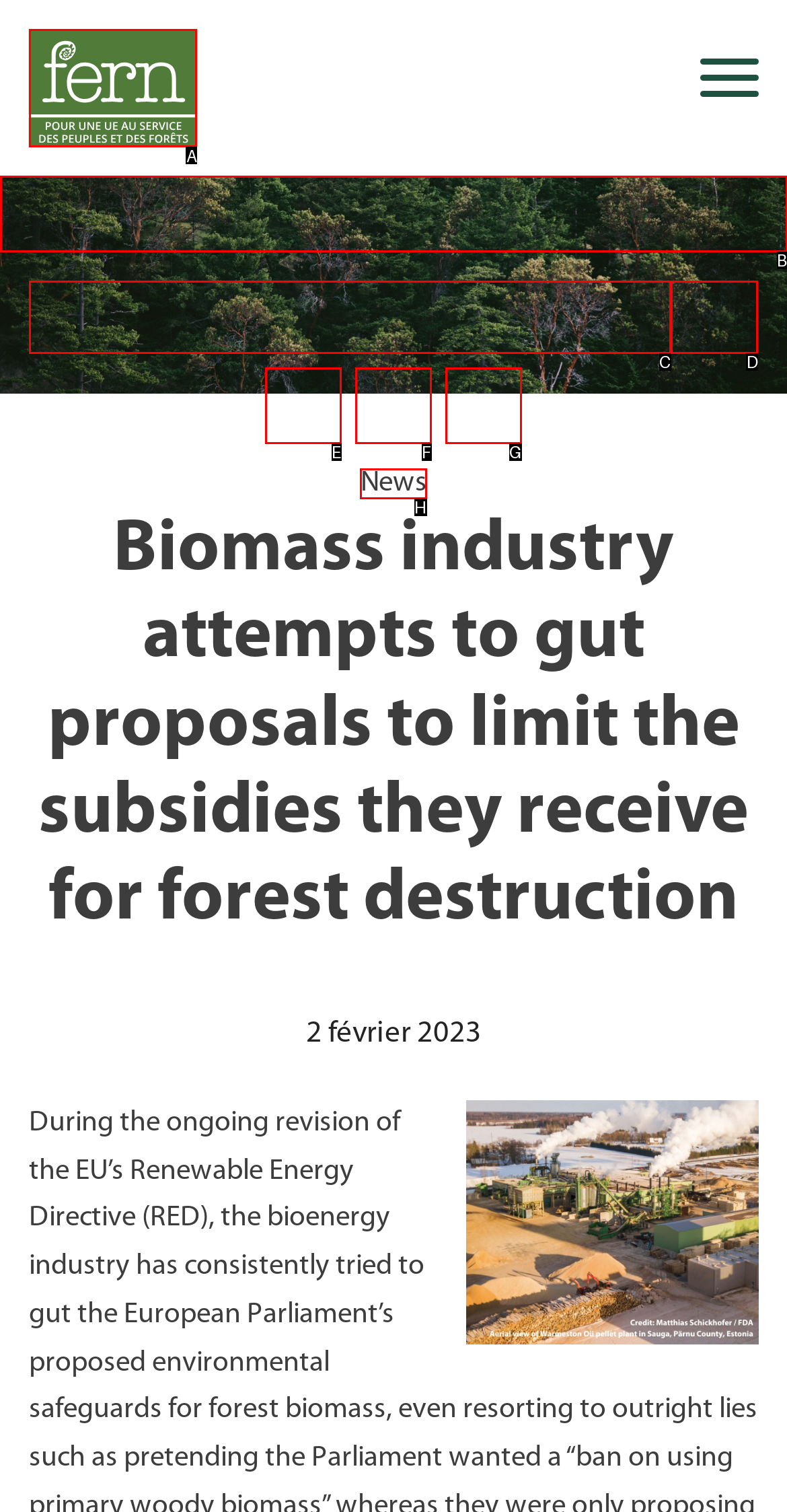Specify which HTML element I should click to complete this instruction: Read news Answer with the letter of the relevant option.

H